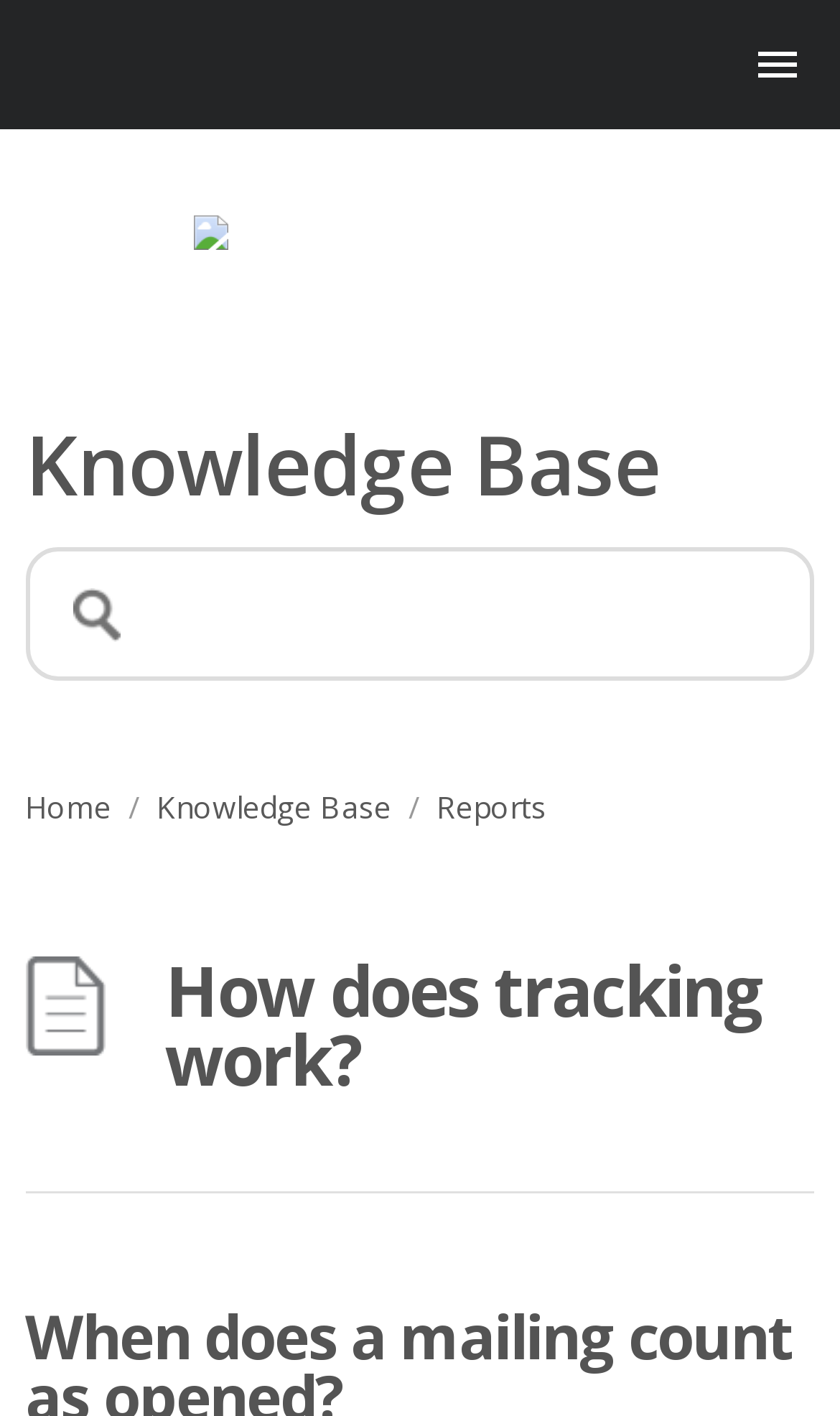Using the information from the screenshot, answer the following question thoroughly:
What is the current section of the knowledge base?

I looked at the heading element with the text 'How does tracking work?' and determined that it is the current section of the knowledge base, as it is the most prominent heading on the page.